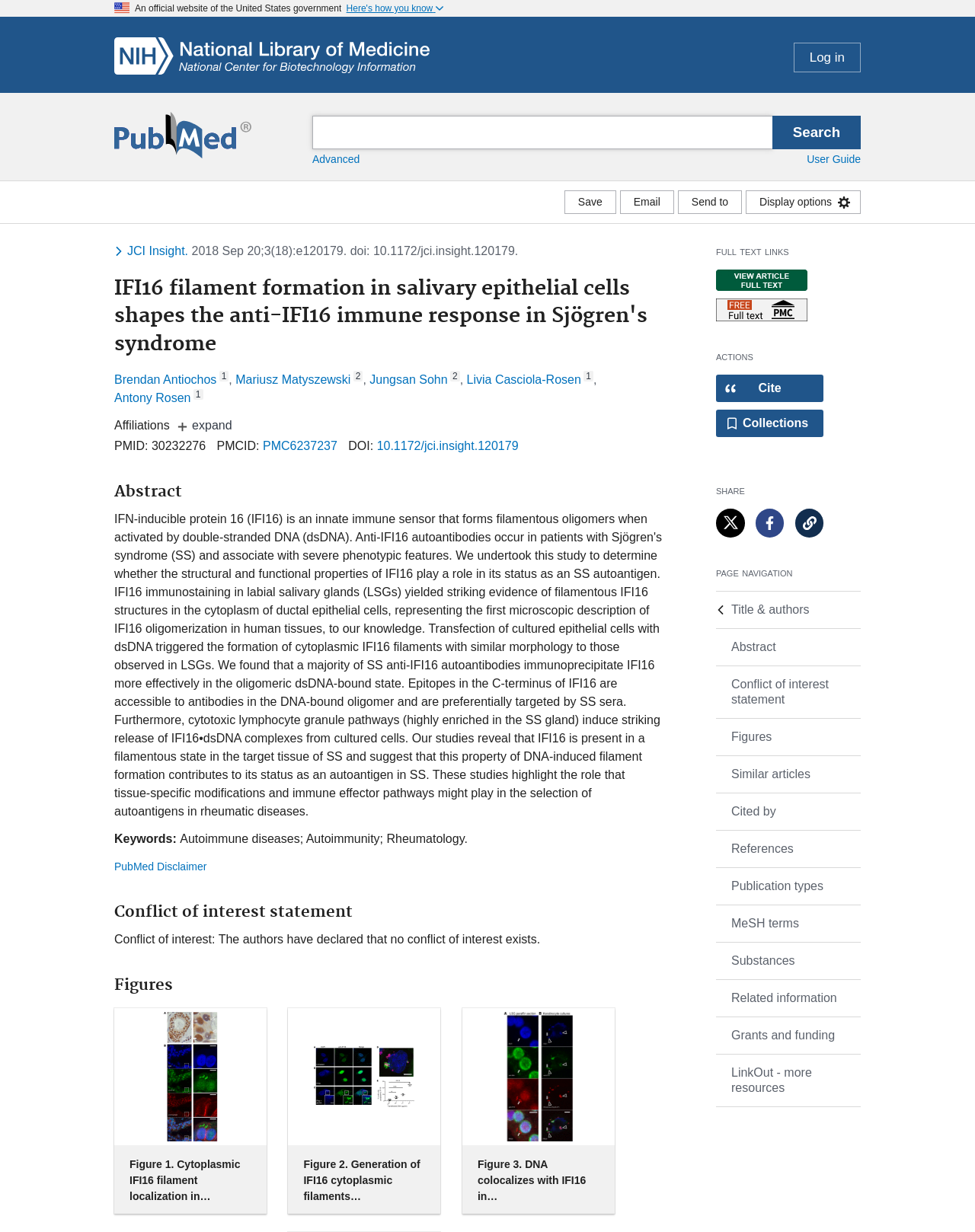Please determine the bounding box coordinates of the element's region to click in order to carry out the following instruction: "Navigate to the Abstract section". The coordinates should be four float numbers between 0 and 1, i.e., [left, top, right, bottom].

[0.734, 0.51, 0.883, 0.54]